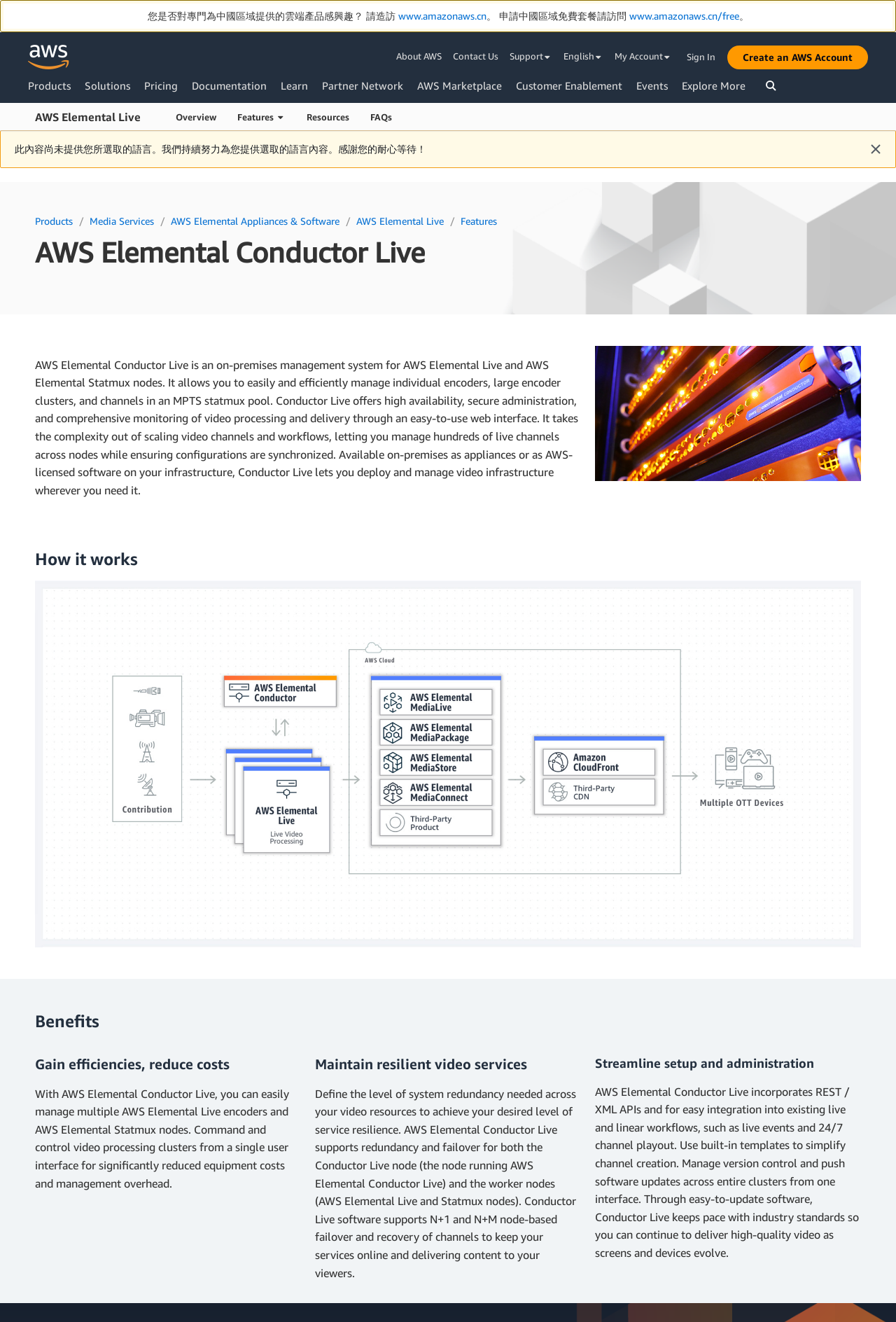Please answer the following question using a single word or phrase: 
What is the benefit of using AWS Elemental Conductor Live?

Gain efficiencies and reduce costs